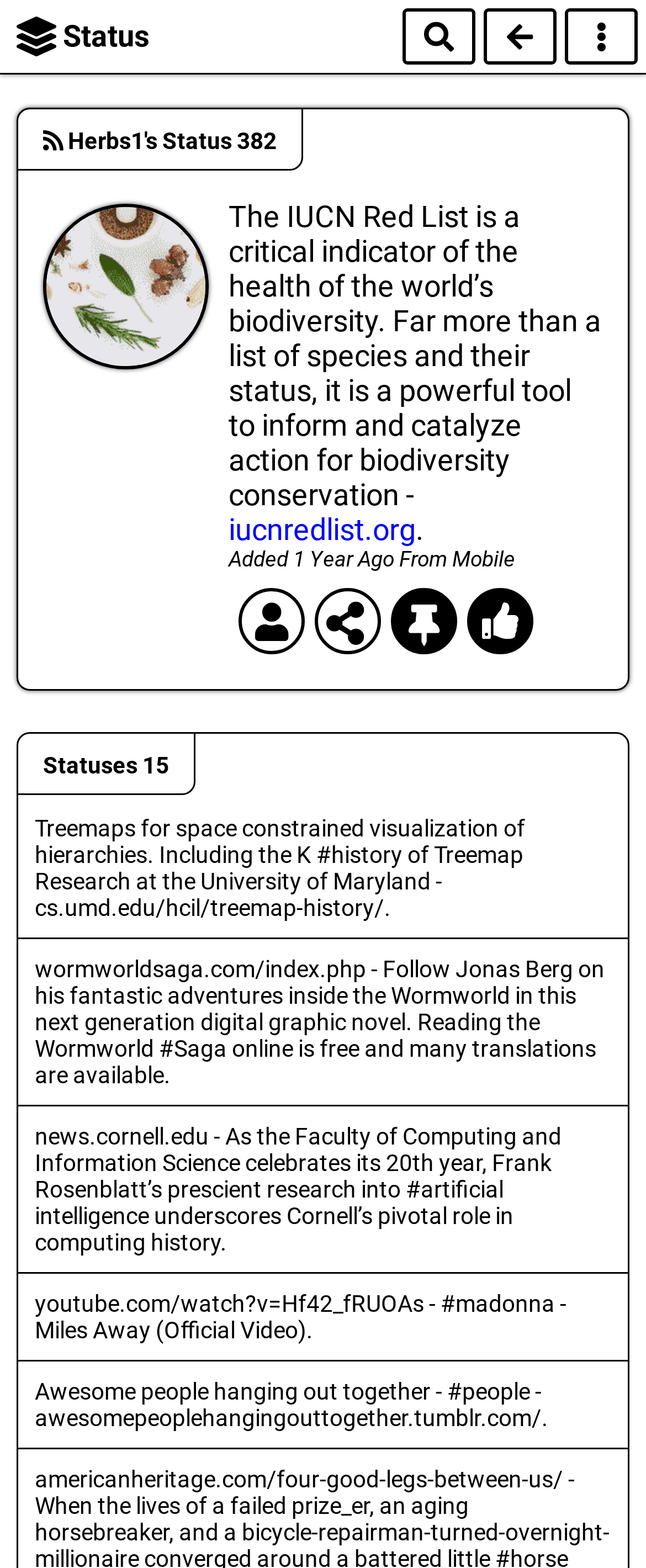Identify the bounding box of the UI element described as follows: "iucnredlist.org". Provide the coordinates as four float numbers in the range of 0 to 1 [left, top, right, bottom].

[0.354, 0.326, 0.644, 0.349]